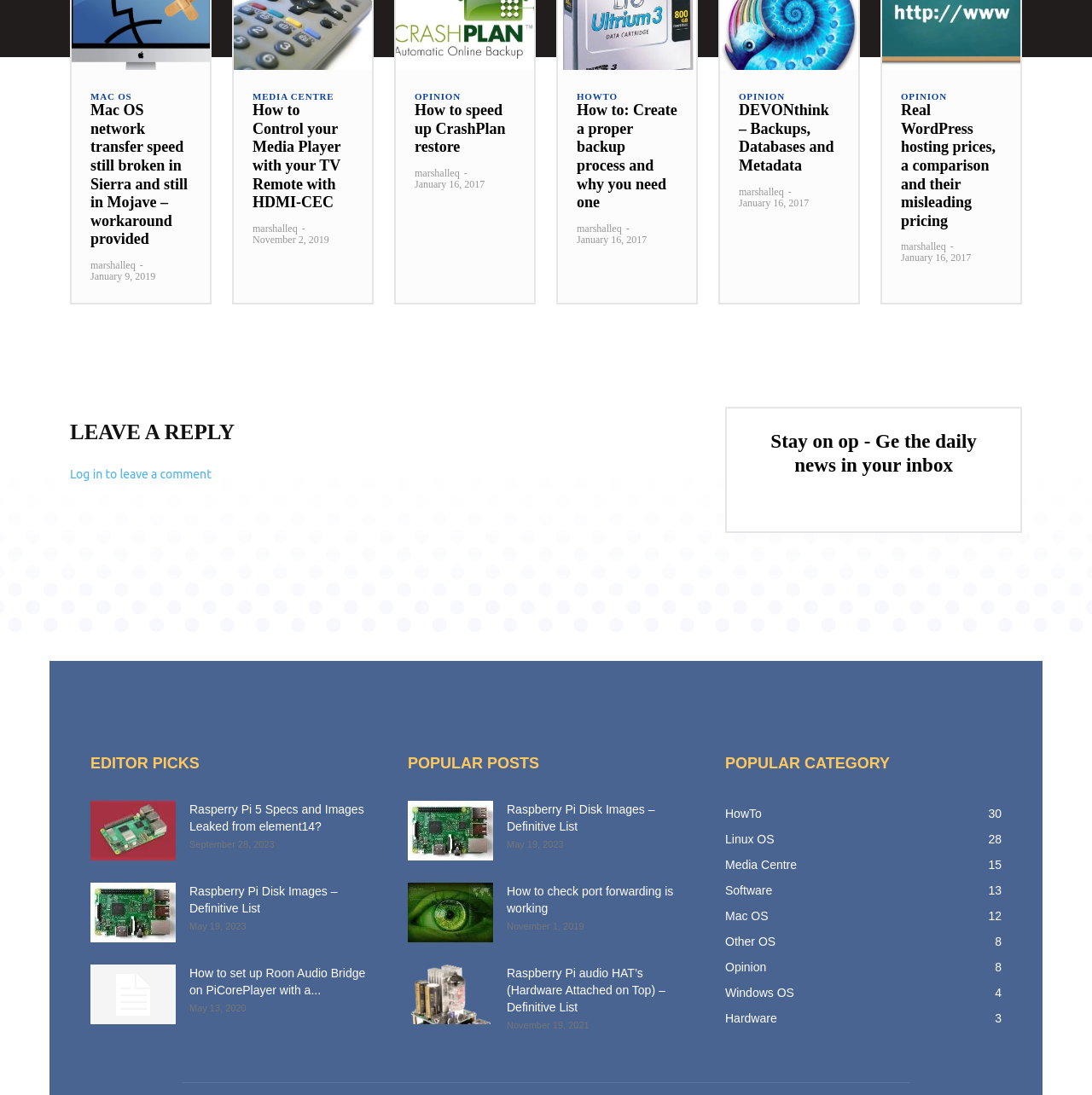Pinpoint the bounding box coordinates of the clickable element needed to complete the instruction: "Click on 'How to set up Roon Audio Bridge on PiCorePlayer with a...' ". The coordinates should be provided as four float numbers between 0 and 1: [left, top, right, bottom].

[0.173, 0.883, 0.335, 0.911]